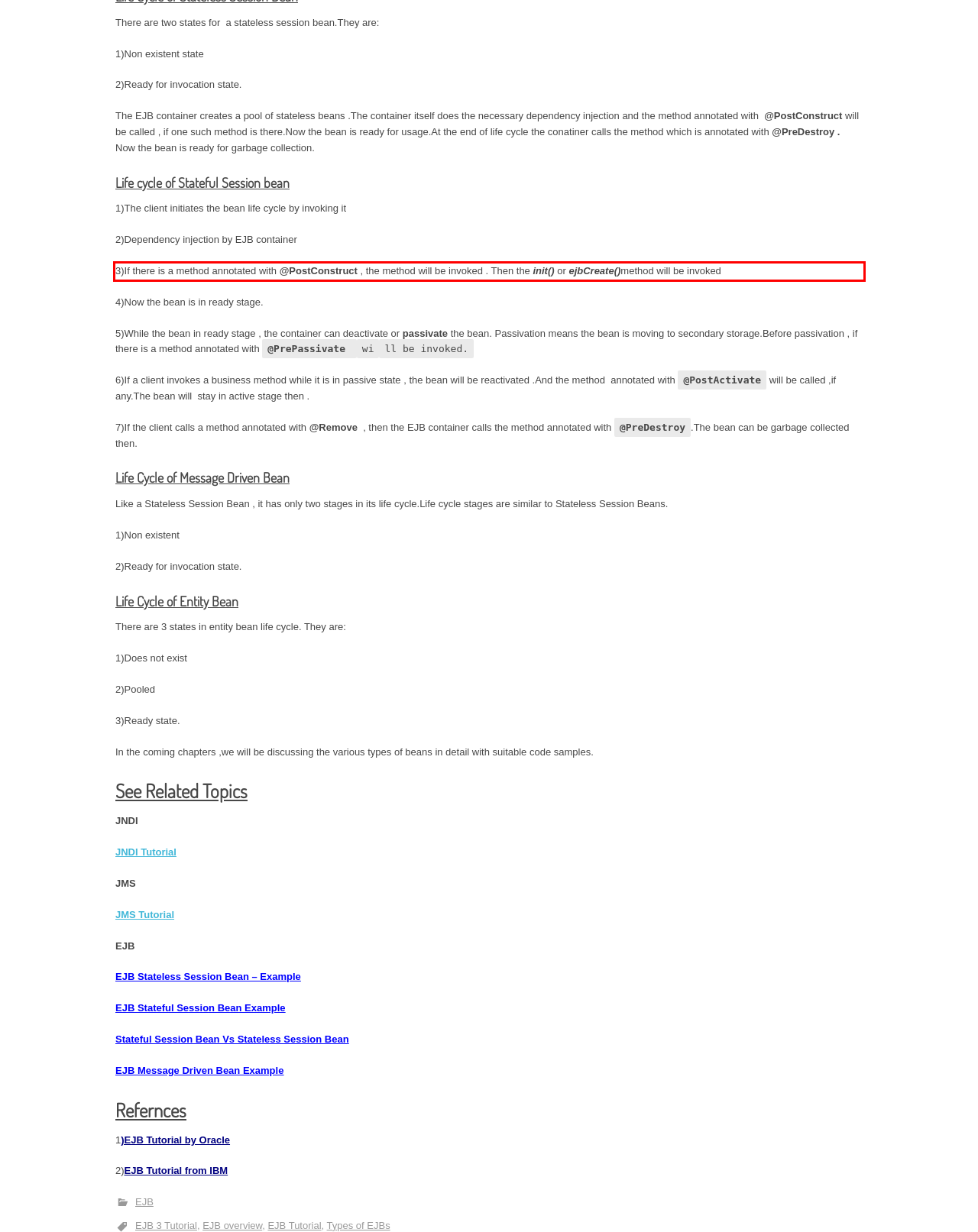Please look at the screenshot provided and find the red bounding box. Extract the text content contained within this bounding box.

3)If there is a method annotated with @PostConstruct , the method will be invoked . Then the init() or ejbCreate()method will be invoked